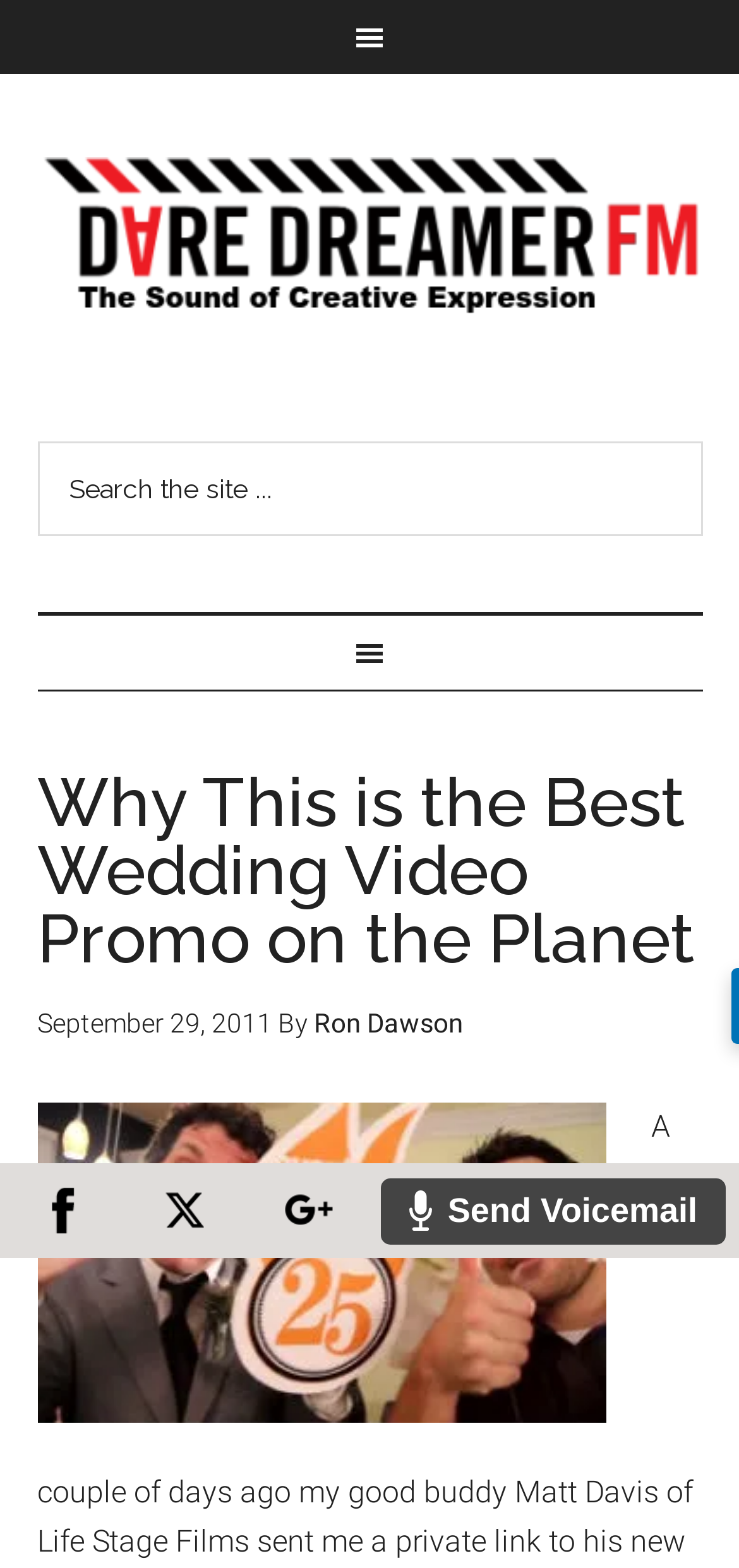Determine the bounding box coordinates for the clickable element required to fulfill the instruction: "Visit Dare Dreamer Entertainment". Provide the coordinates as four float numbers between 0 and 1, i.e., [left, top, right, bottom].

[0.05, 0.095, 0.95, 0.204]